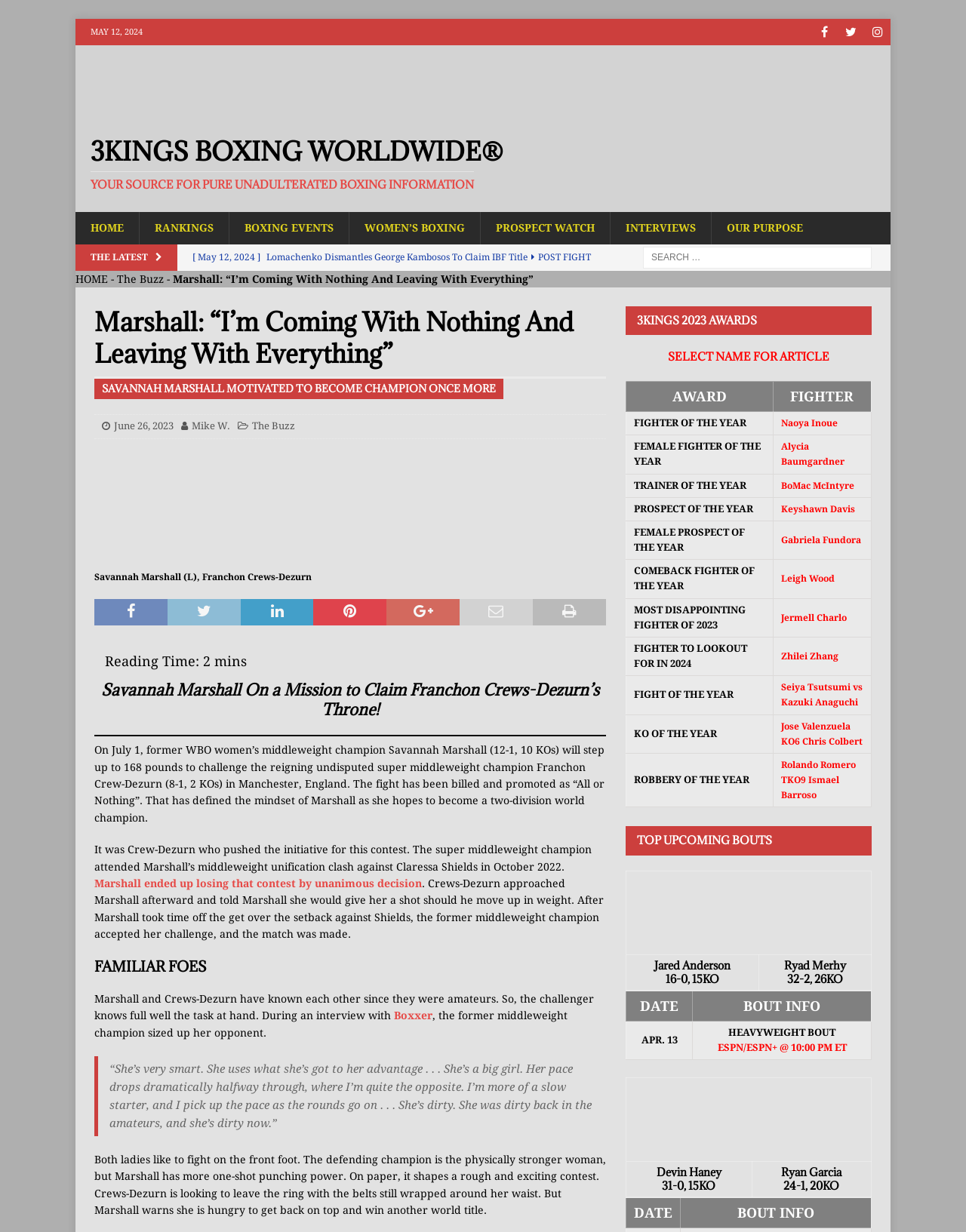What is the name of the website? Analyze the screenshot and reply with just one word or a short phrase.

3KINGS BOXING WORLDWIDE